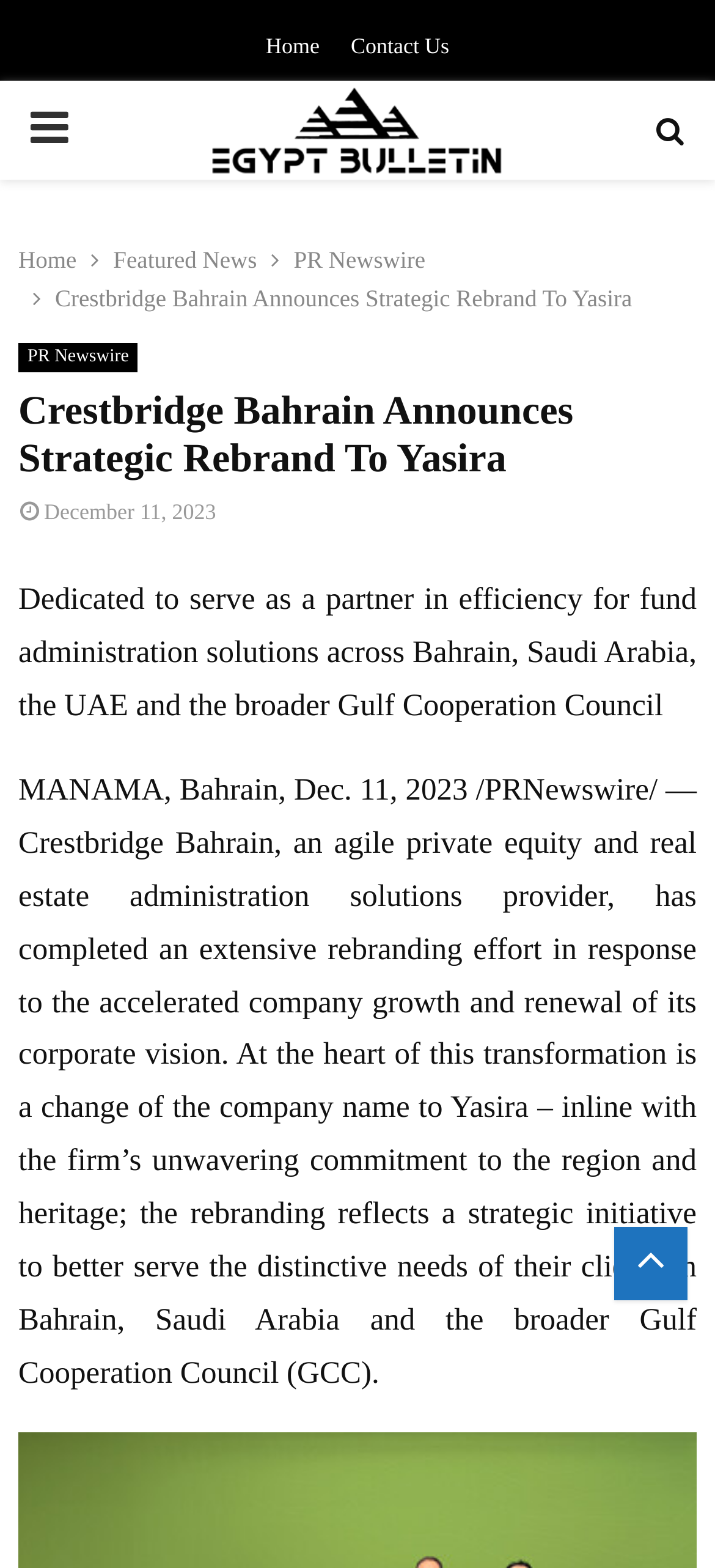Provide a thorough summary of the webpage.

The webpage is about Crestbridge Bahrain's strategic rebranding to Yasira, with a focus on fund administration solutions across the Gulf Cooperation Council region. 

At the top, there are three links: "Home" and "Contact Us" on the right, and a "PRIMARY MENU" button on the left. Below the menu button, there is an "Egypt Bulletin" image. On the right side, there is a link with a search icon.

Below these elements, there are four links: "Home", "Featured News", "PR Newswire", and the title of the news article "Crestbridge Bahrain Announces Strategic Rebrand To Yasira". 

The main content of the webpage is a news article with a heading "Crestbridge Bahrain Announces Strategic Rebrand To Yasira" and a time stamp "December 11, 2023". The article starts with a brief description of the company's mission, followed by the announcement of the rebranding effort. The text continues to explain the reasons behind the rebranding and the company's commitment to the region. 

There are several mentions of locations, including Bahrain, Saudi Arabia, the UAE, and the broader Gulf Cooperation Council. At the bottom of the article, there is a link with a share icon.